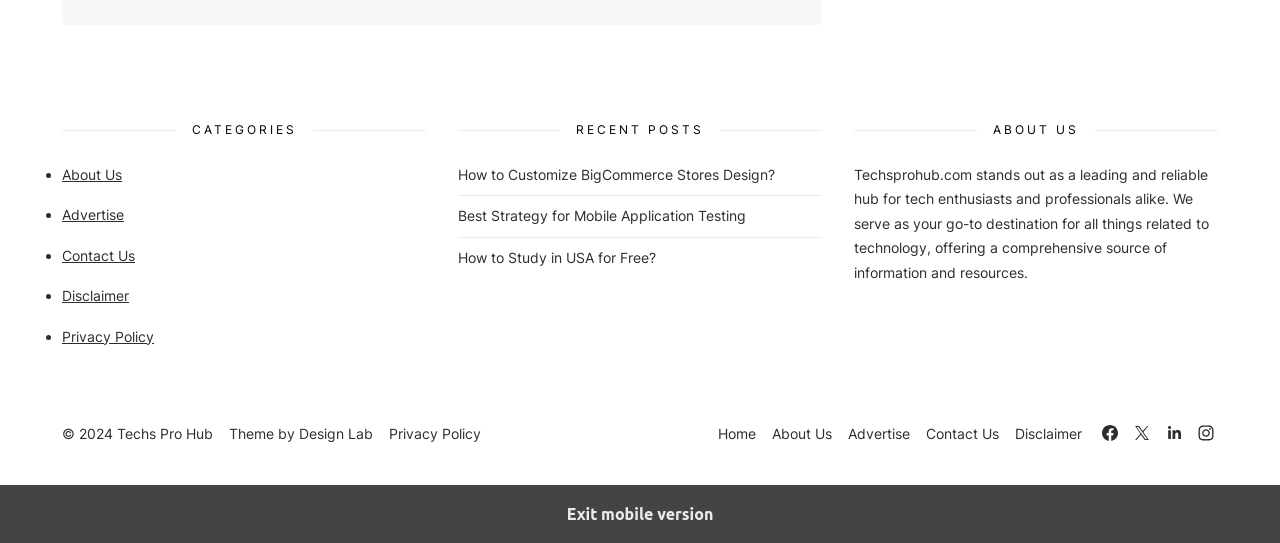Please provide a comprehensive response to the question based on the details in the image: What social media platforms are linked on the webpage?

In the 'Social Links' section, I found links to four social media platforms: Facebook, Twitter, Linkedin, and Instagram, which are likely used to connect with the website's audience.